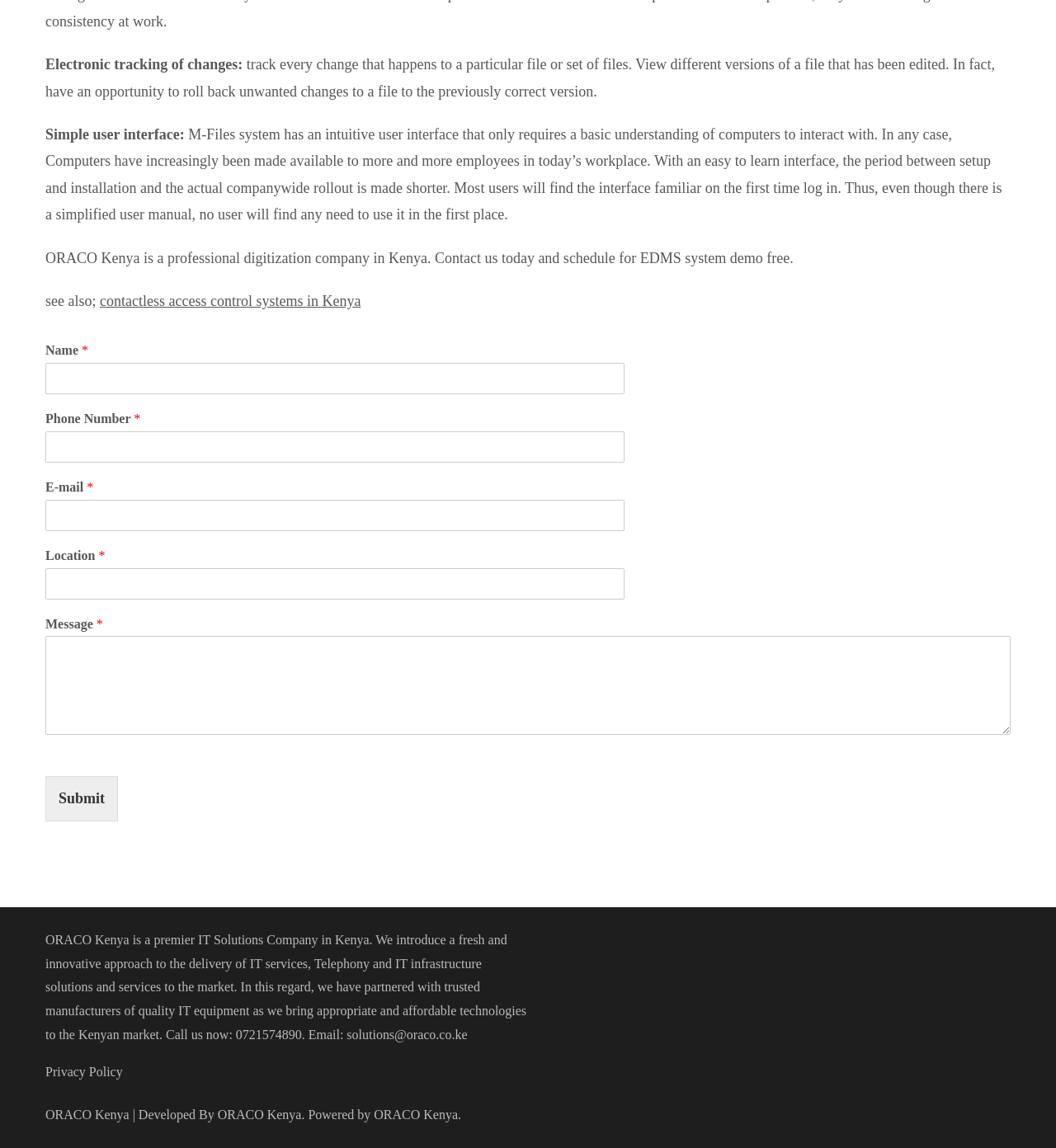Could you determine the bounding box coordinates of the clickable element to complete the instruction: "Go to Tech page"? Provide the coordinates as four float numbers between 0 and 1, i.e., [left, top, right, bottom].

None